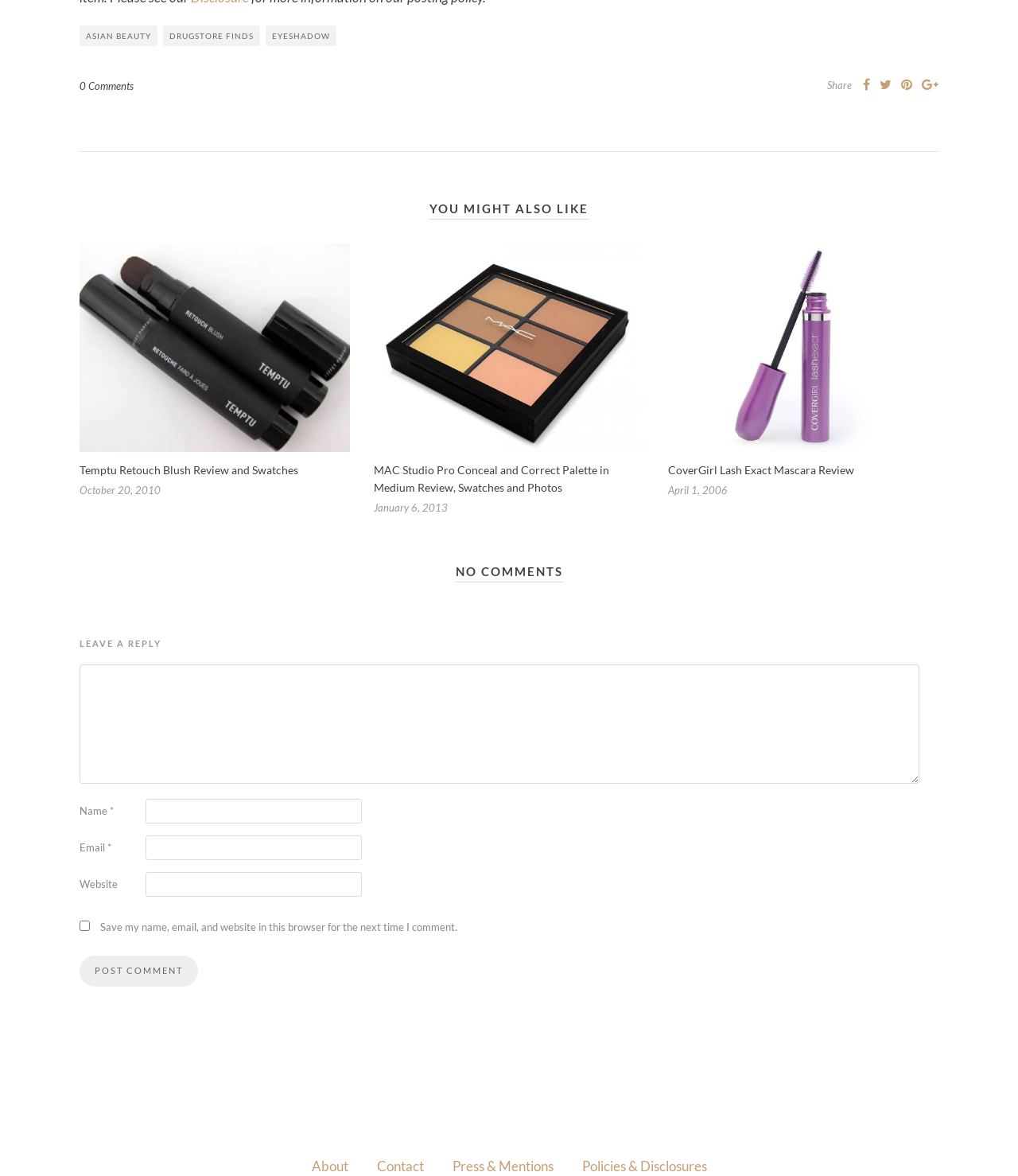How many fields are required in the comment form?
Please provide an in-depth and detailed response to the question.

There are three required fields in the comment form, which are 'Name', 'Email', and the comment text box, as indicated by the '*' symbol next to each field.